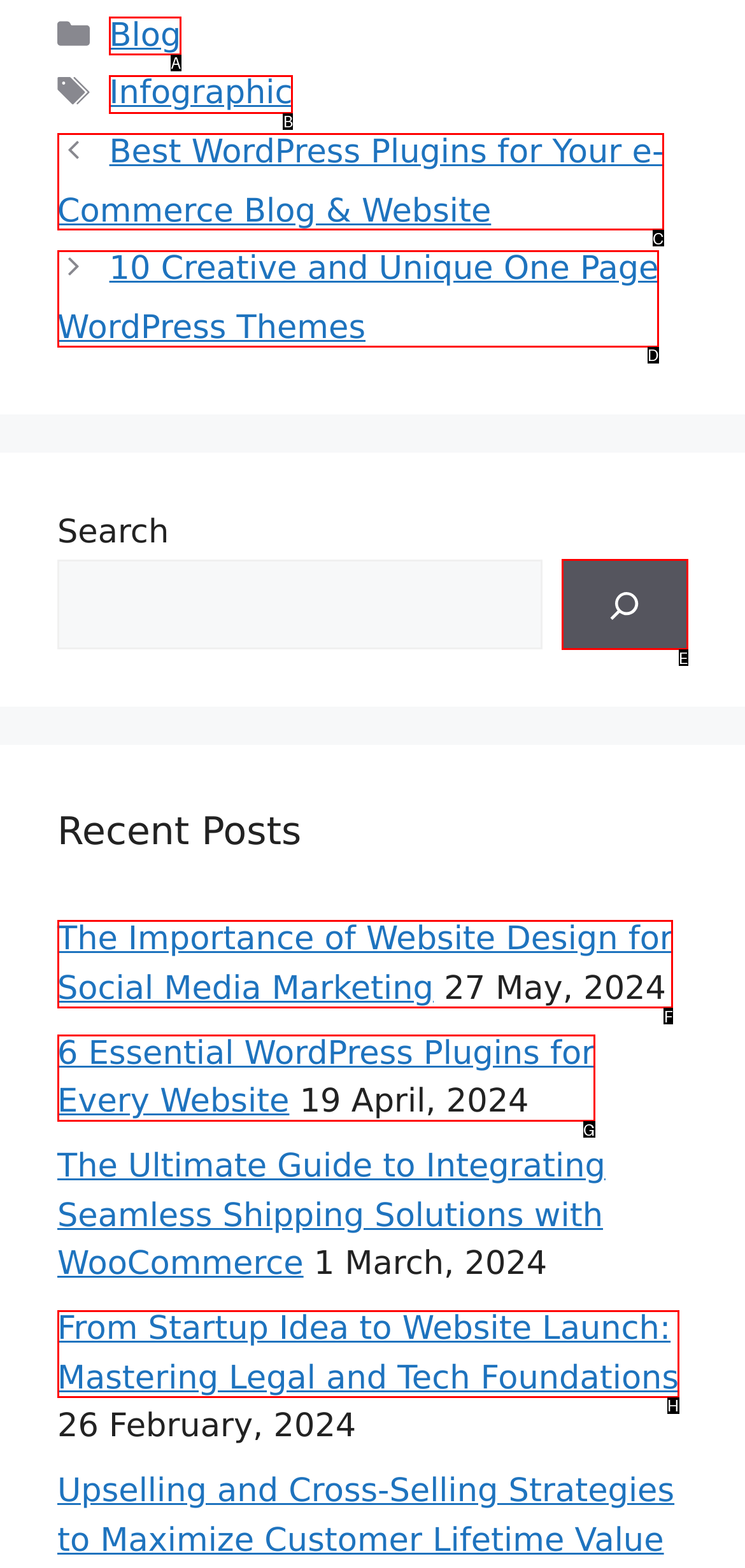Select the letter of the UI element that matches this task: go back to top
Provide the answer as the letter of the correct choice.

None